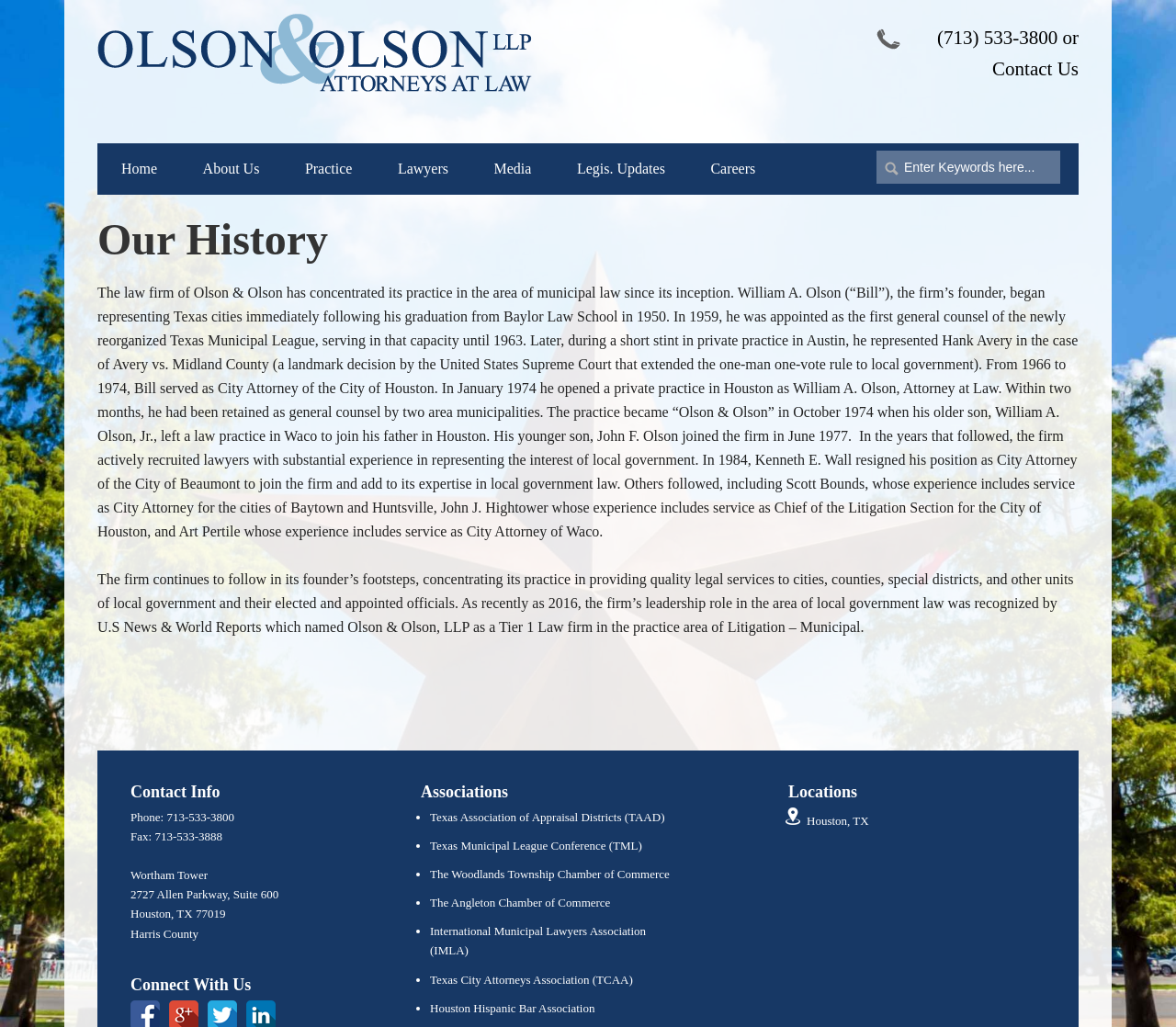What is the practice area of the law firm?
Look at the screenshot and give a one-word or phrase answer.

Municipal law